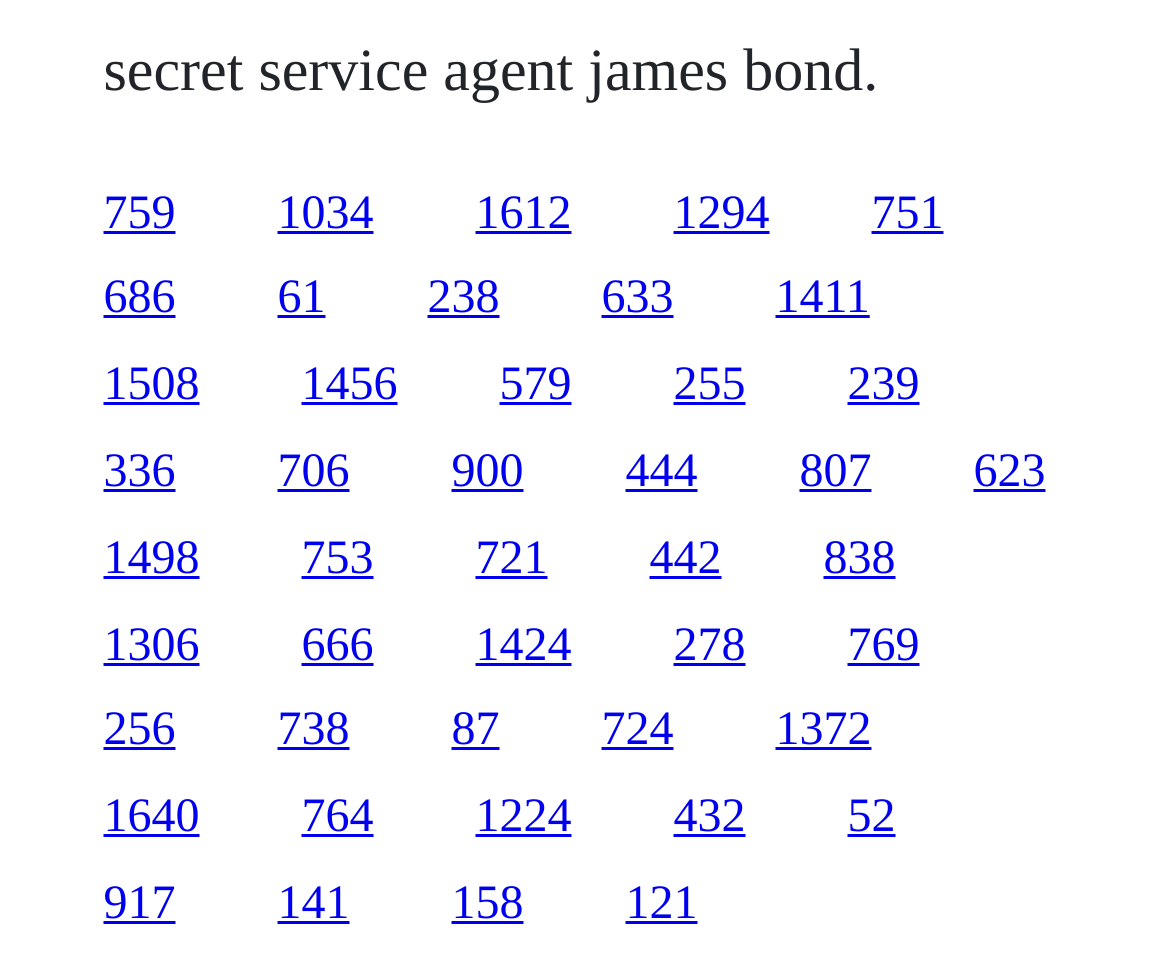Find the bounding box coordinates for the UI element that matches this description: "255".

[0.576, 0.37, 0.637, 0.422]